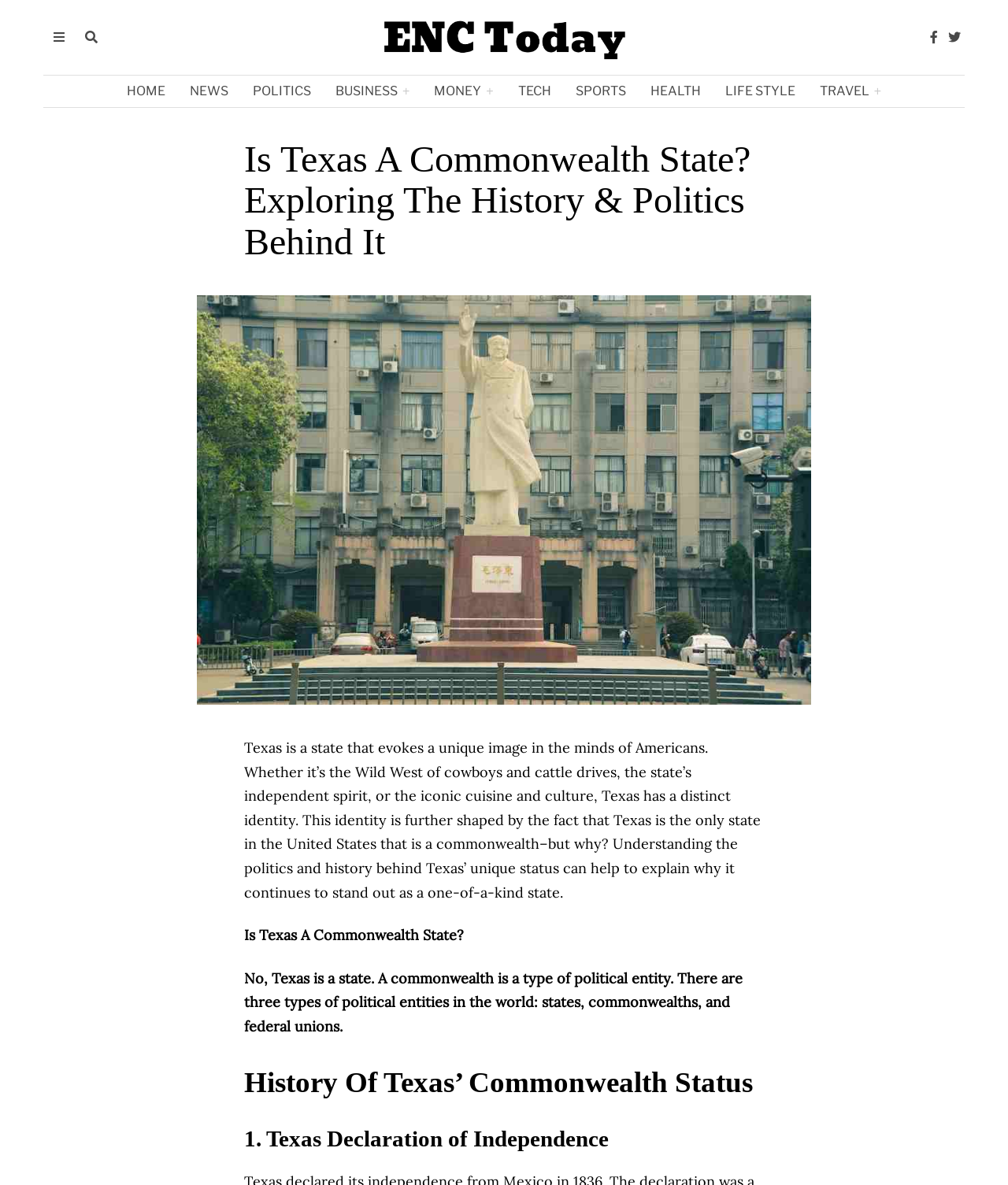Determine which piece of text is the heading of the webpage and provide it.

Is Texas A Commonwealth State? Exploring The History & Politics Behind It